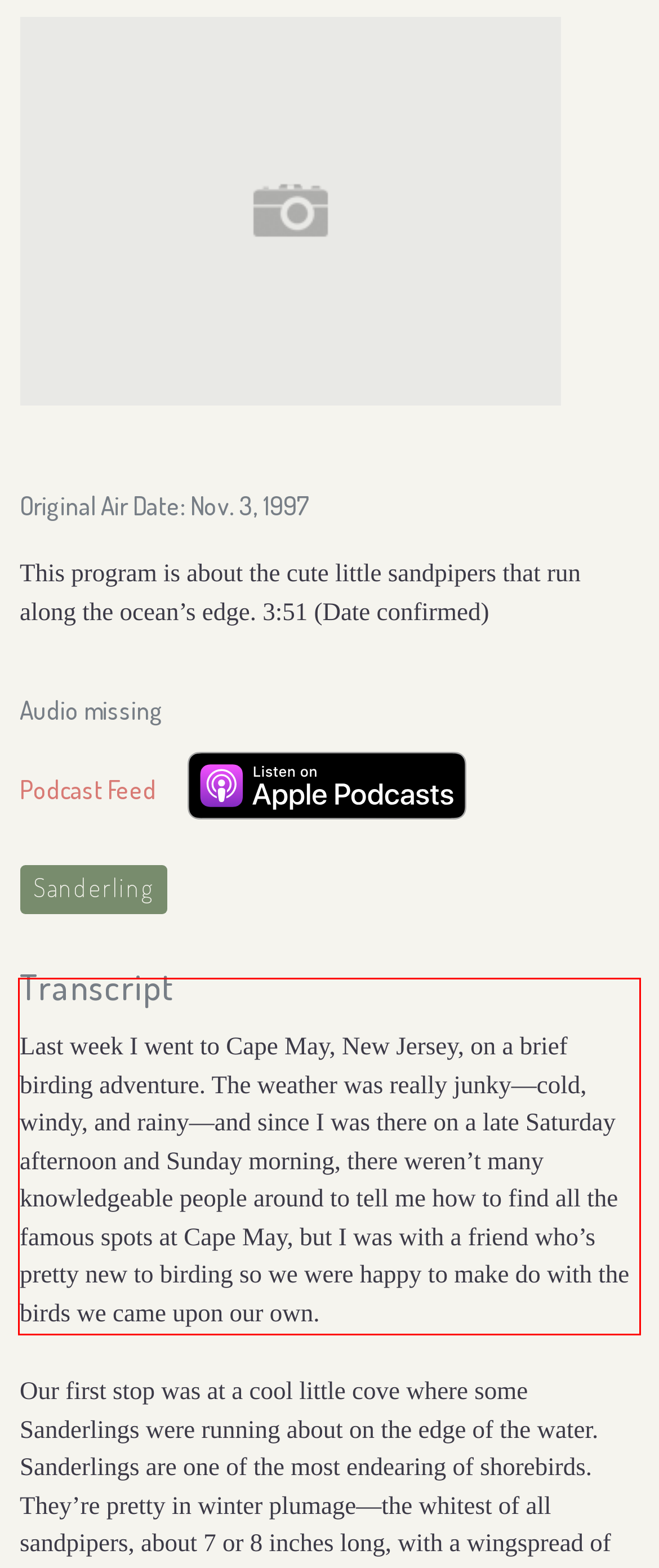Please look at the webpage screenshot and extract the text enclosed by the red bounding box.

Last week I went to Cape May, New Jersey, on a brief birding adventure. The weather was really junky—cold, windy, and rainy—and since I was there on a late Saturday afternoon and Sunday morning, there weren’t many knowledgeable people around to tell me how to find all the famous spots at Cape May, but I was with a friend who’s pretty new to birding so we were happy to make do with the birds we came upon our own.